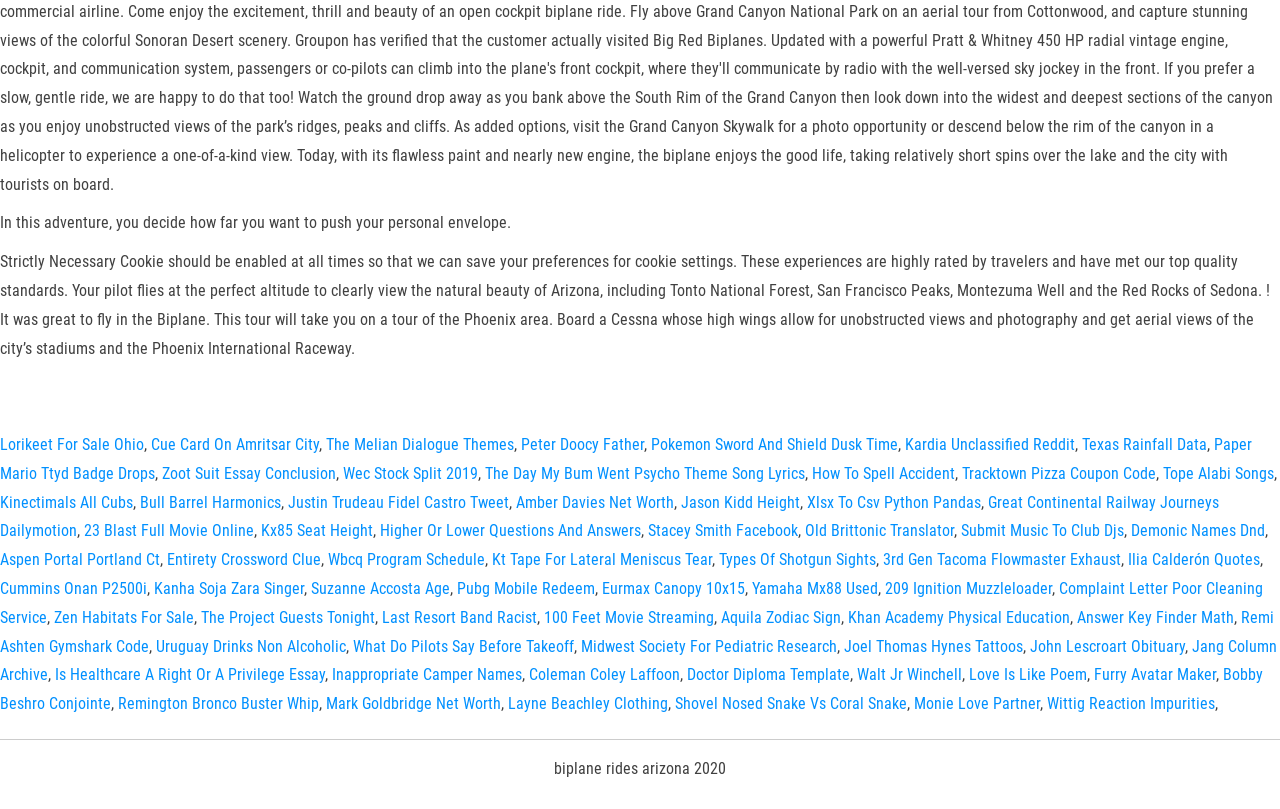Please examine the image and provide a detailed answer to the question: What is the main topic of the webpage?

Based on the content of the webpage, it appears to be about travel and adventure, with descriptions of scenic flights and aerial views of natural beauty.